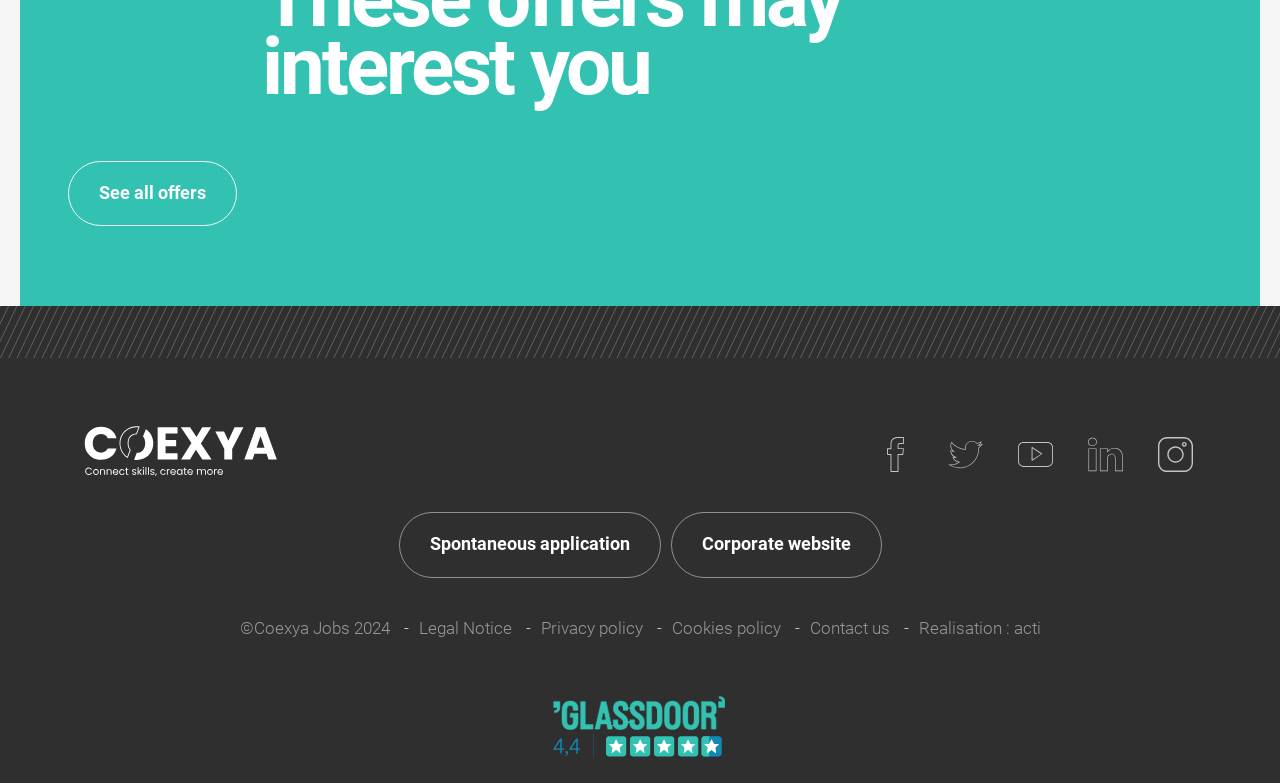Identify the bounding box coordinates for the UI element that matches this description: "parent_node: Spontaneous application".

[0.428, 0.889, 0.572, 0.975]